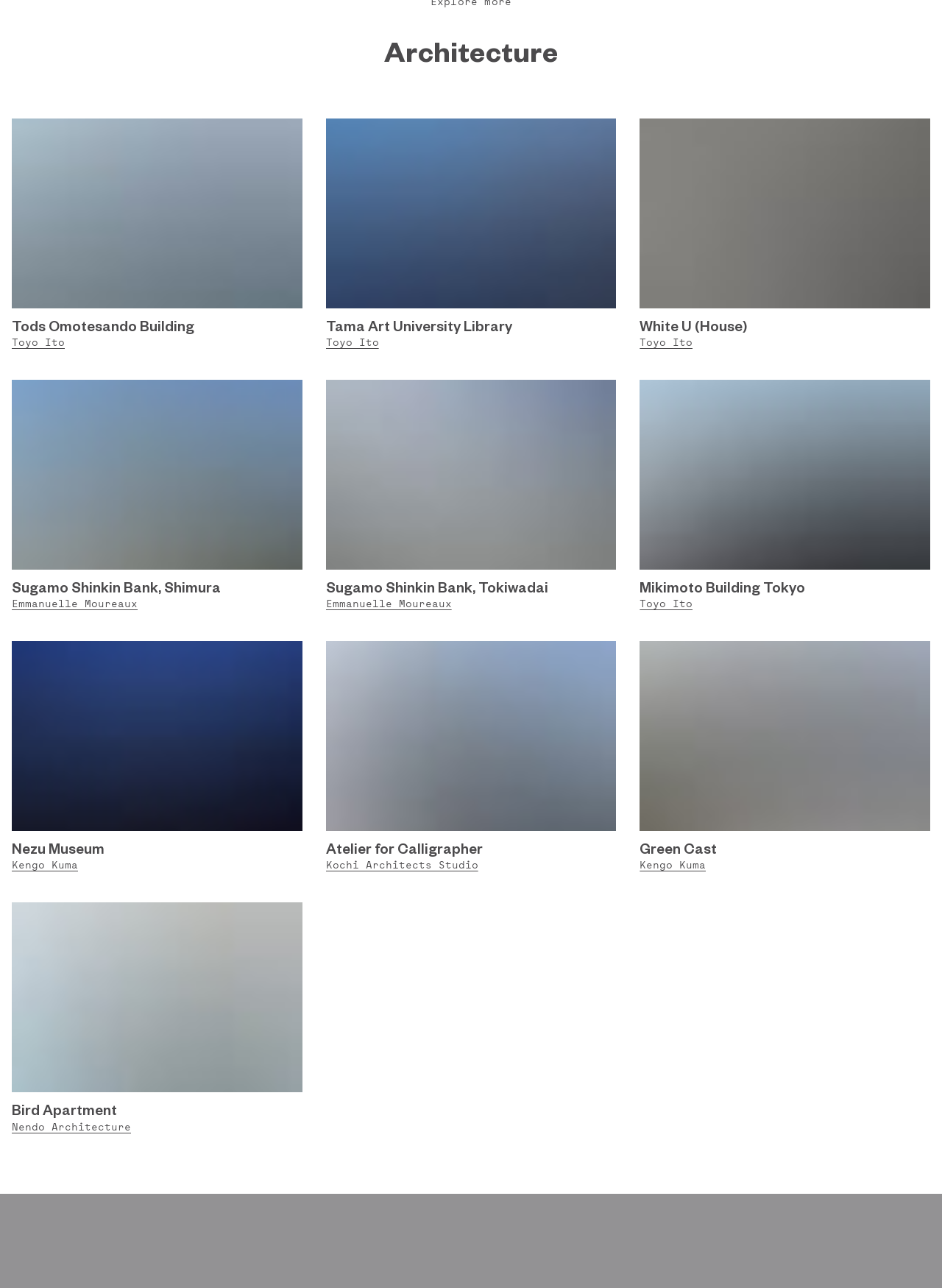Determine the bounding box coordinates for the area that should be clicked to carry out the following instruction: "click the 'learn more about cookies' button".

None